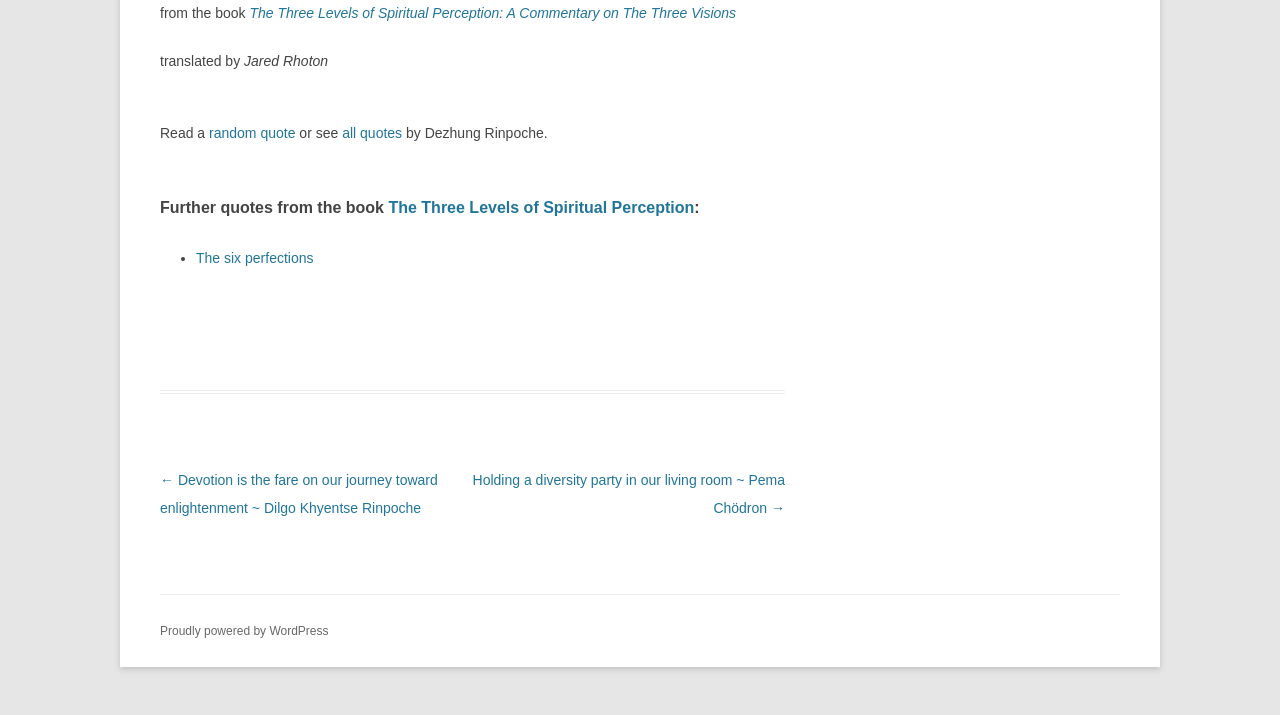Based on the element description, predict the bounding box coordinates (top-left x, top-left y, bottom-right x, bottom-right y) for the UI element in the screenshot: The six perfections

[0.153, 0.35, 0.245, 0.372]